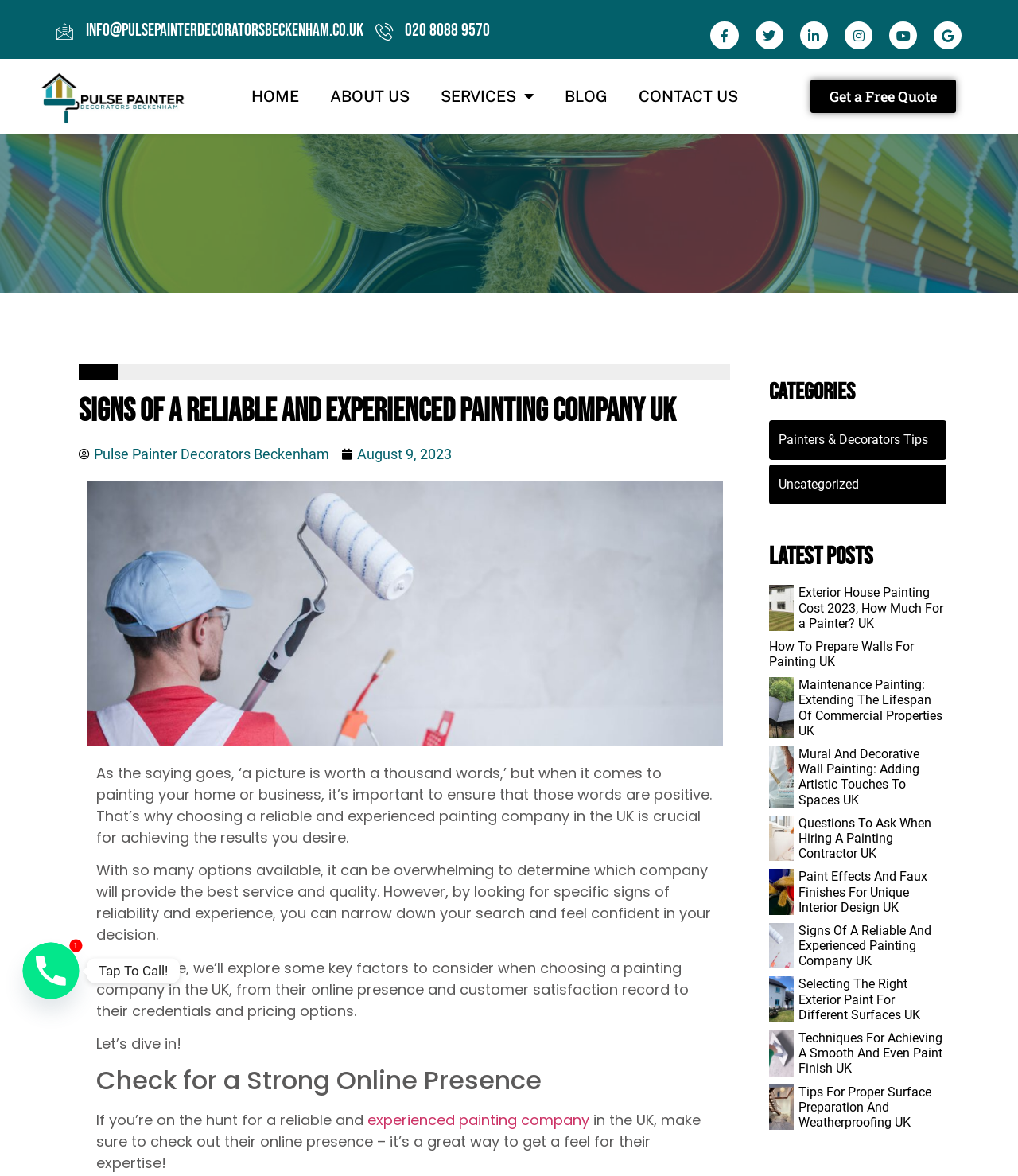Locate the bounding box coordinates of the element you need to click to accomplish the task described by this instruction: "Call the phone number".

[0.368, 0.015, 0.481, 0.037]